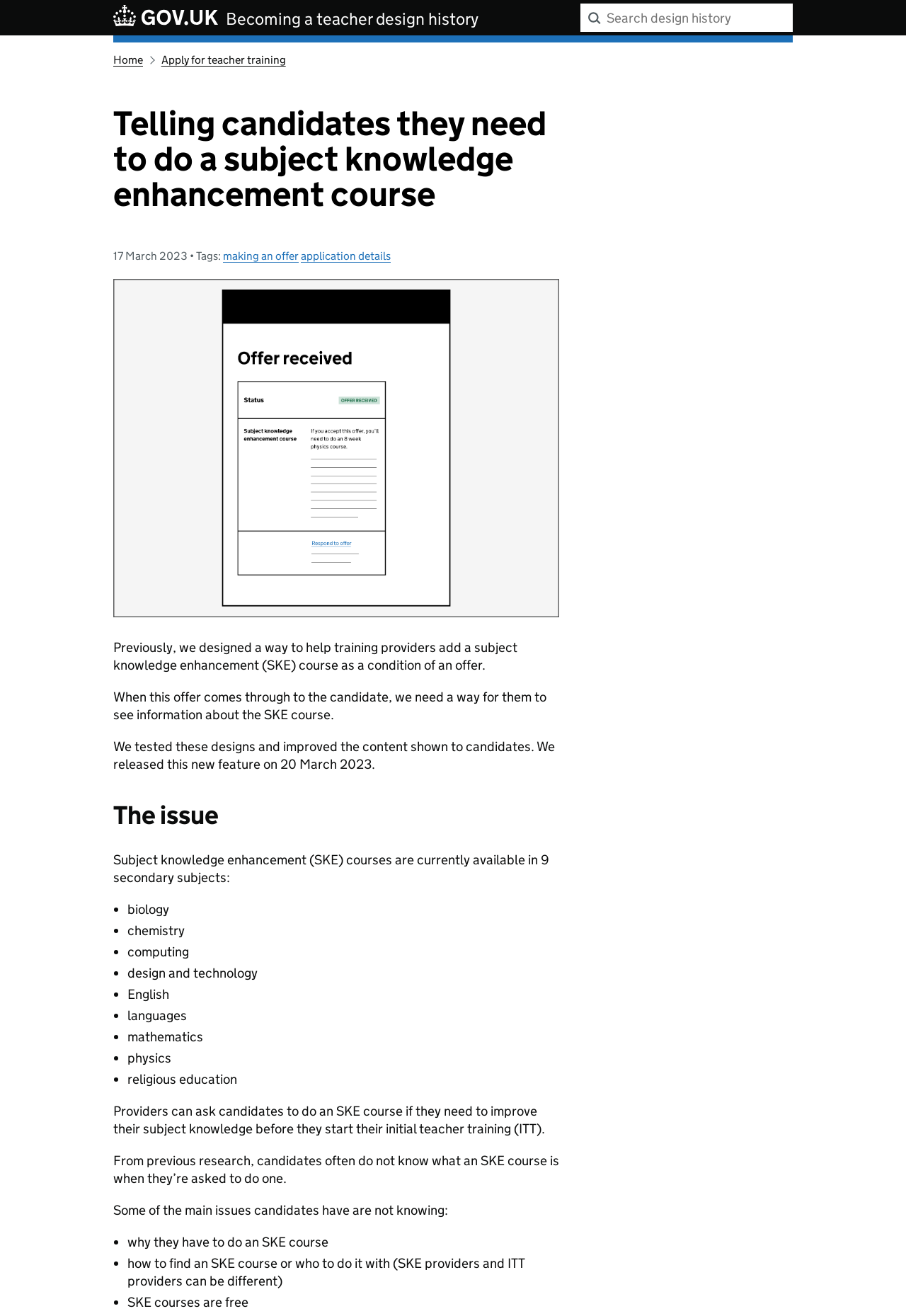Provide the bounding box coordinates for the specified HTML element described in this description: "making an offer". The coordinates should be four float numbers ranging from 0 to 1, in the format [left, top, right, bottom].

[0.246, 0.189, 0.33, 0.2]